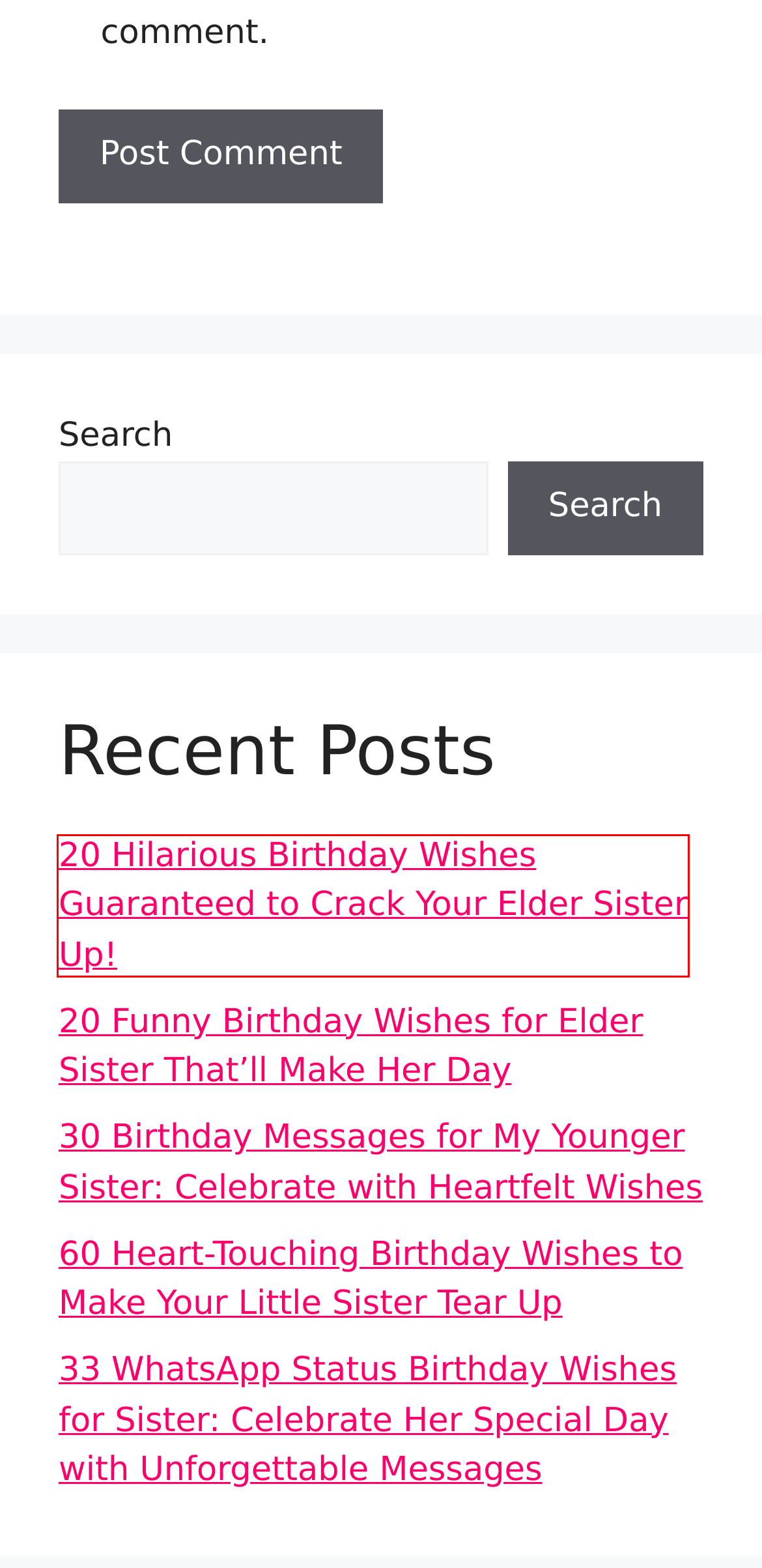You are provided with a screenshot of a webpage where a red rectangle bounding box surrounds an element. Choose the description that best matches the new webpage after clicking the element in the red bounding box. Here are the choices:
A. 20 Funny Birthday Wishes for Elder Sister That'll Make Her Day
B. Themed Party Ideas - Plan the Best Birthday Party Ever
C. 25 Happy Birthday Sister Wishes That Prove Your Love Is Forever
D. Plan the Best Birthday Party Ever - BirthdayLover
E. 33-whatsapp-status-birthday-wishes-for-sister - Plan the Best Birthday Party Ever
F. 20 Hilarious Birthday Wishes Guaranteed to Crack Your Elder Sister Up!
G. 33 WhatsApp Status Birthday Wishes for Sister: Celebrate Her Special Day with Unforgettable Messages
H. 30 Birthday Messages for My Younger Sister: Celebrate with Heartfelt Wishes

F